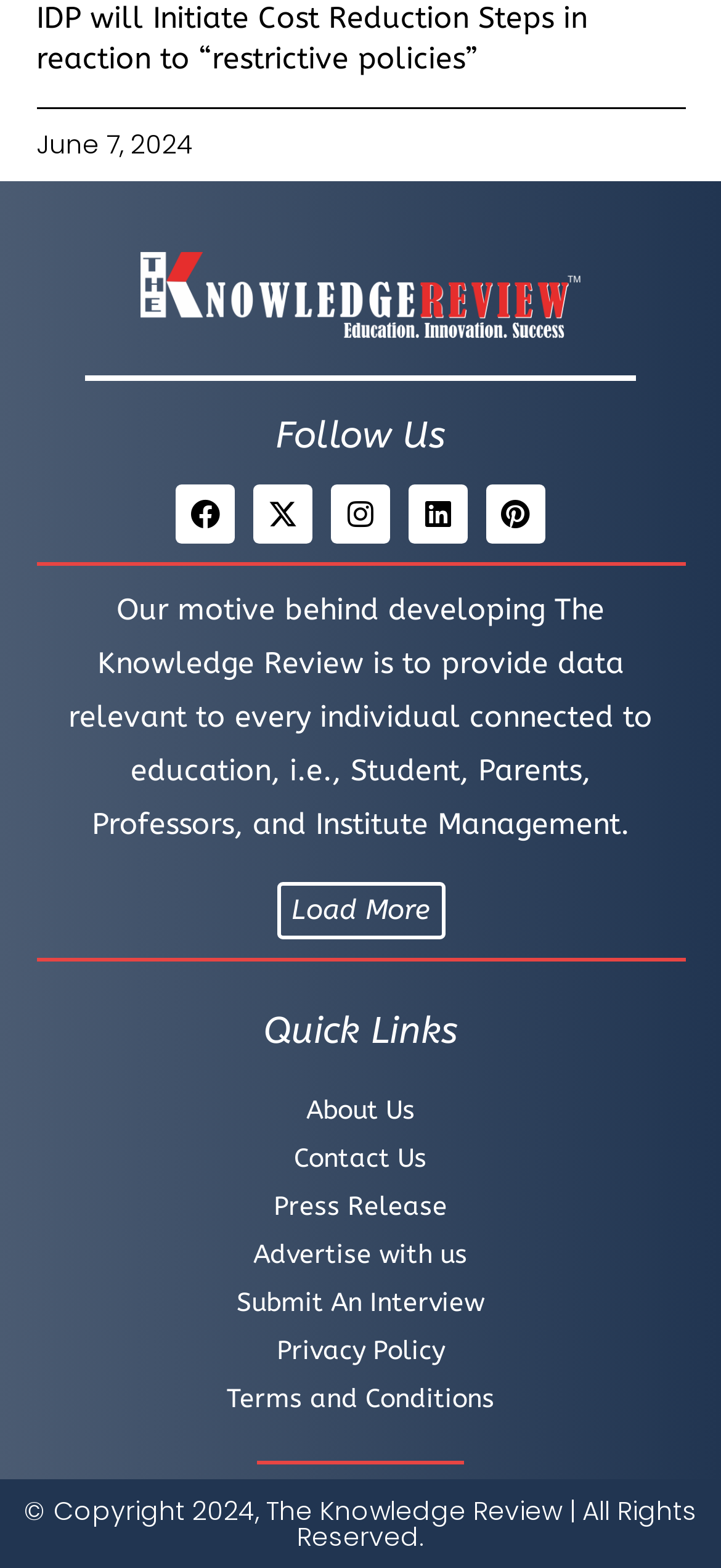Determine the bounding box coordinates of the UI element described by: "Linkedin".

[0.567, 0.309, 0.649, 0.347]